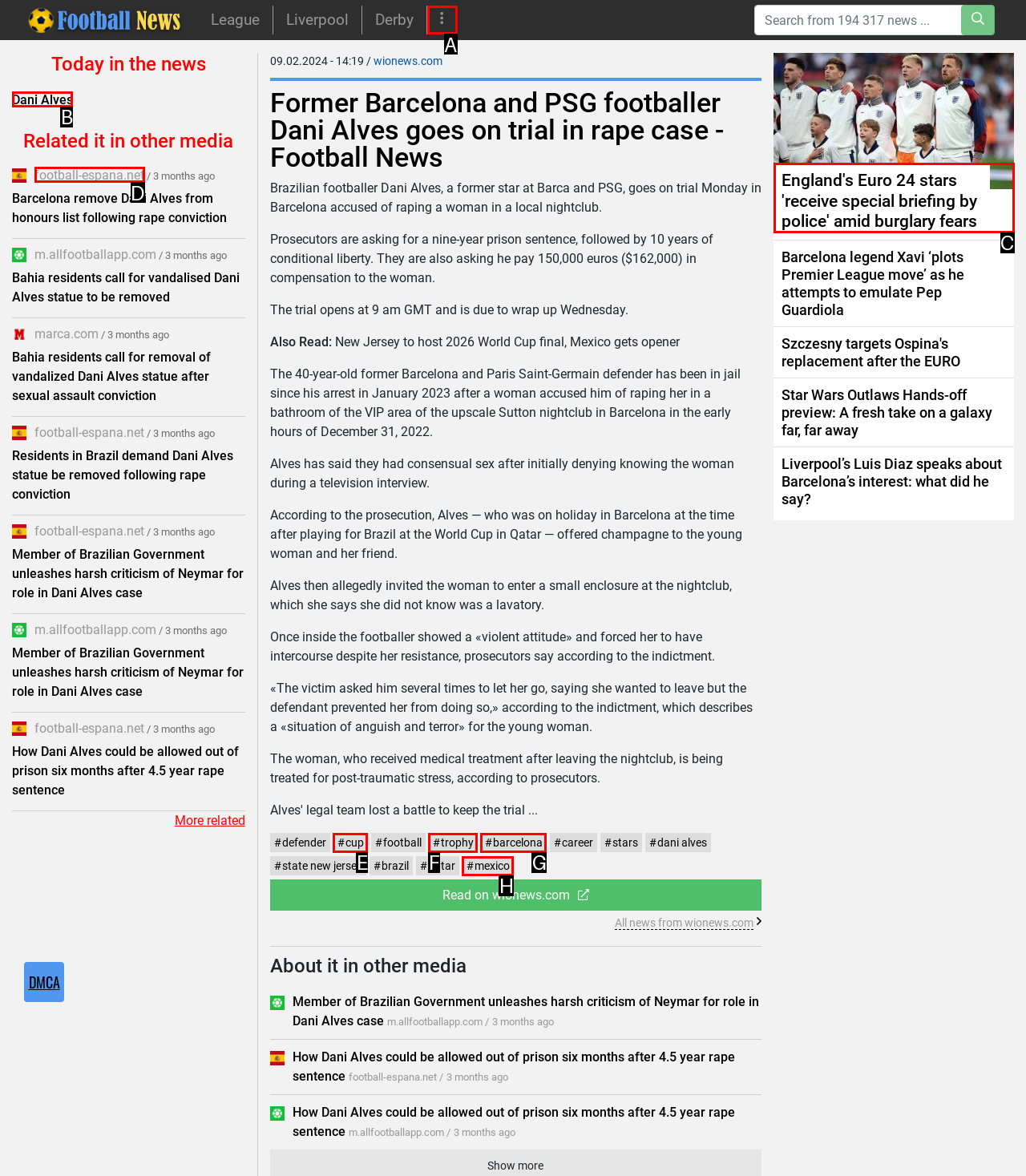Determine the letter of the element to click to accomplish this task: Read more about Dani Alves. Respond with the letter.

B